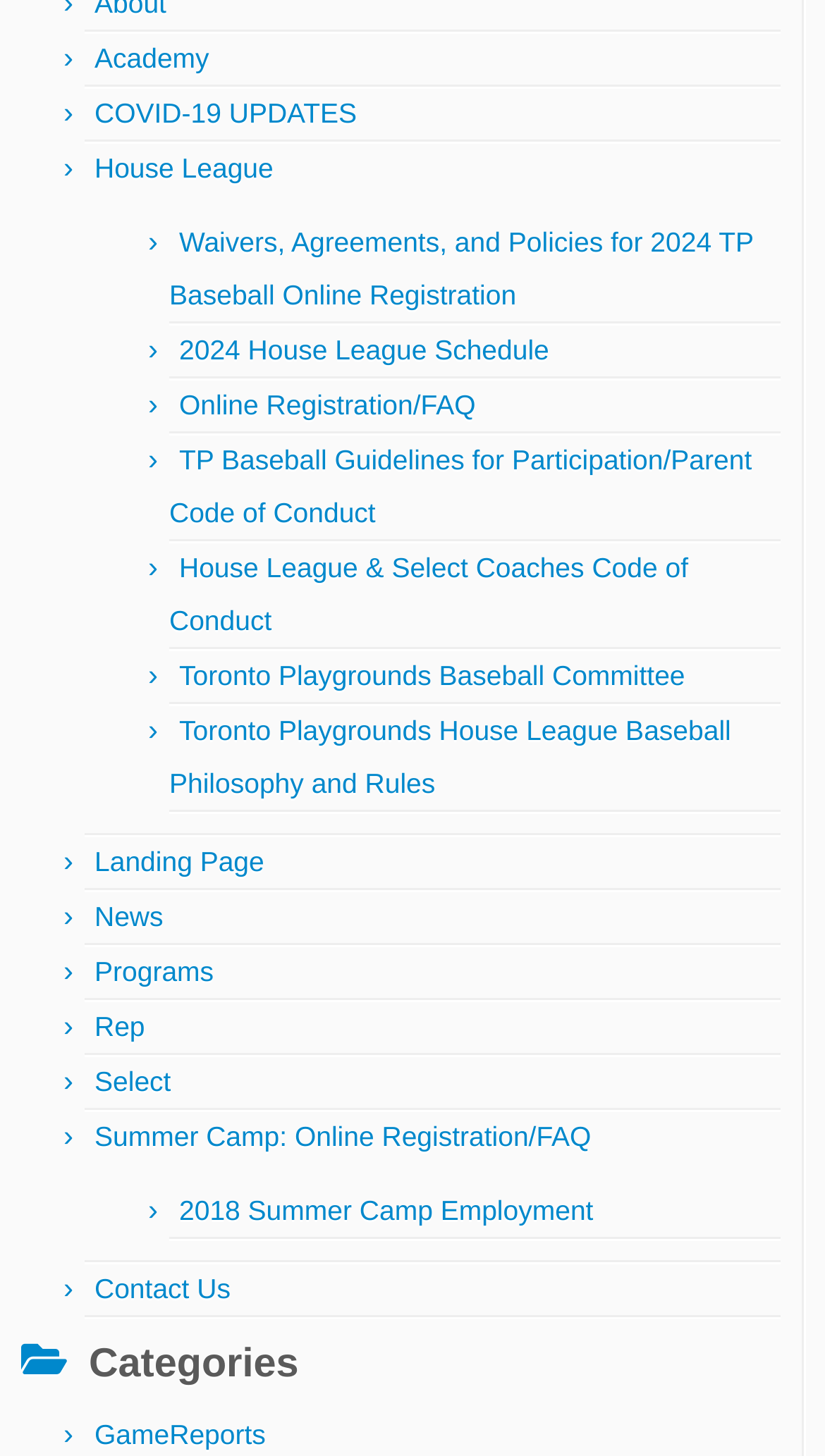Identify the bounding box for the element characterized by the following description: "House League".

[0.115, 0.104, 0.331, 0.126]